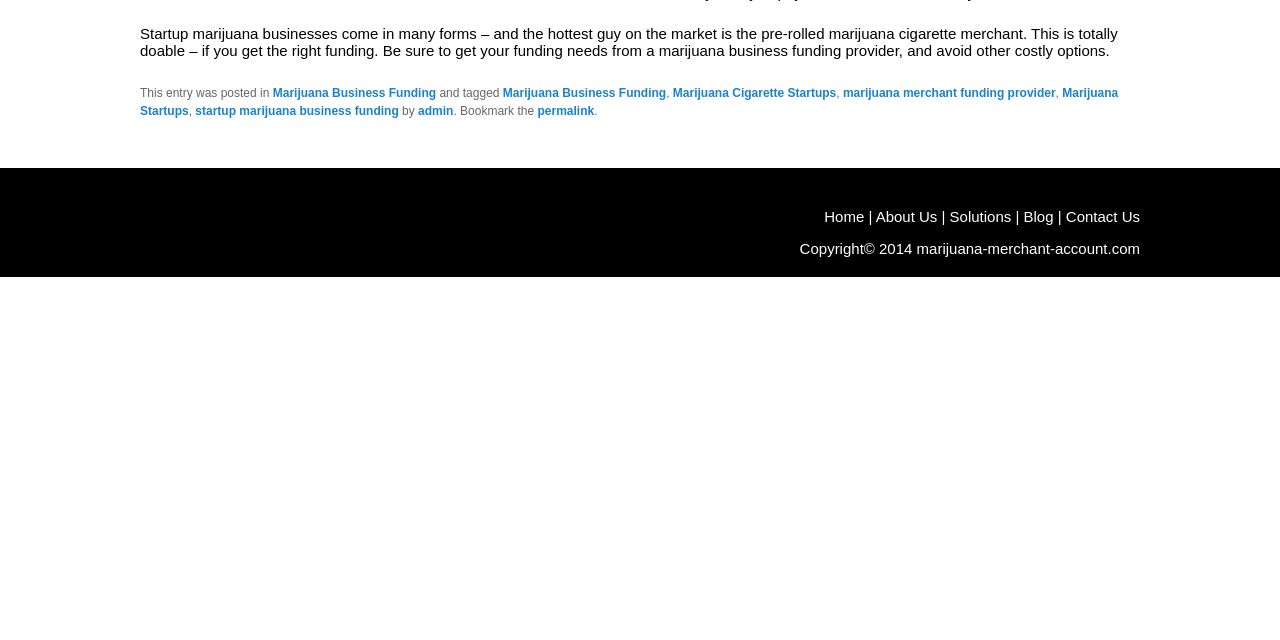Locate the UI element described as follows: "startup marijuana business funding". Return the bounding box coordinates as four float numbers between 0 and 1 in the order [left, top, right, bottom].

[0.153, 0.162, 0.312, 0.184]